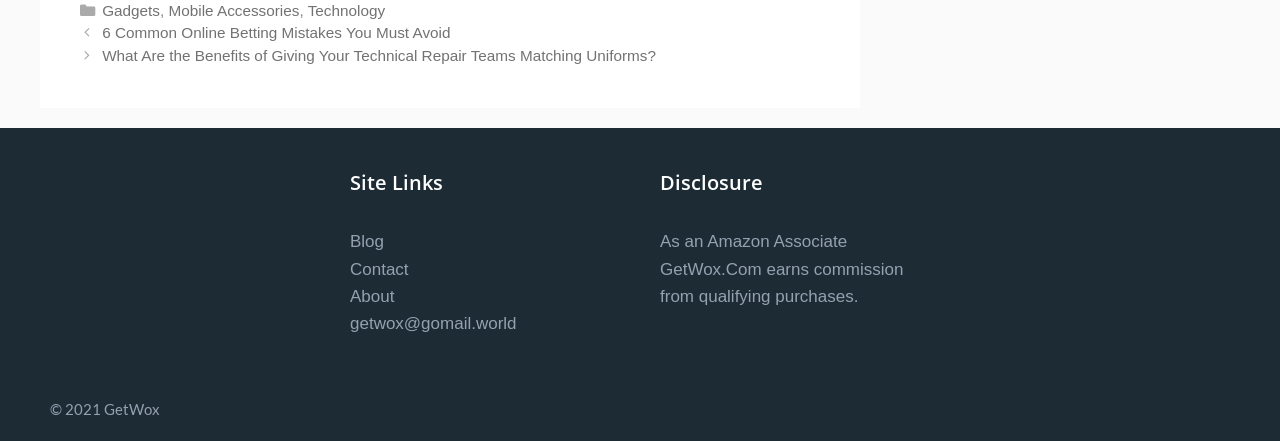Provide a one-word or brief phrase answer to the question:
What is the title of the first post?

6 Common Online Betting Mistakes You Must Avoid